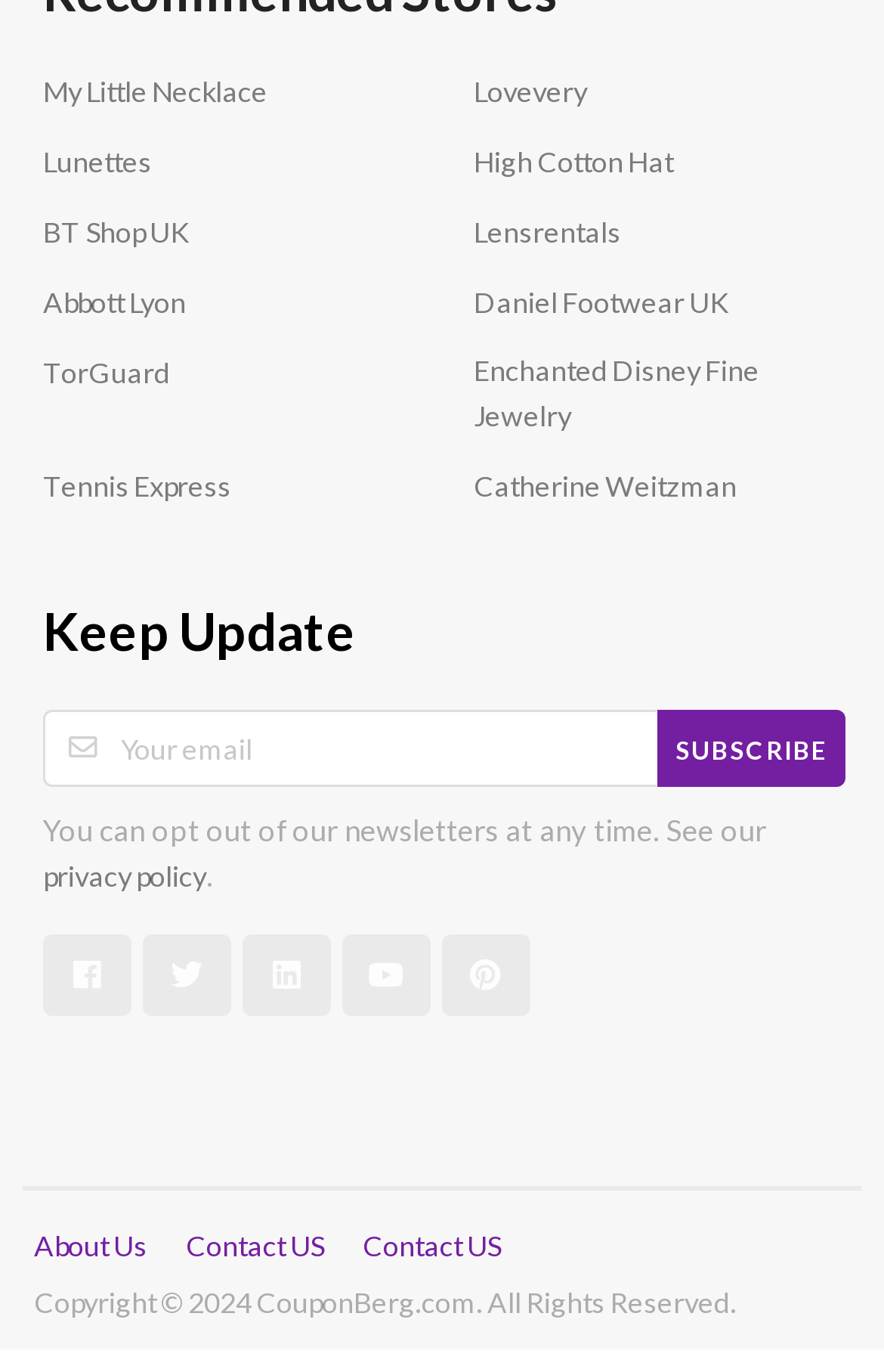Find the bounding box coordinates of the area to click in order to follow the instruction: "Click on My Little Necklace".

[0.049, 0.052, 0.303, 0.085]